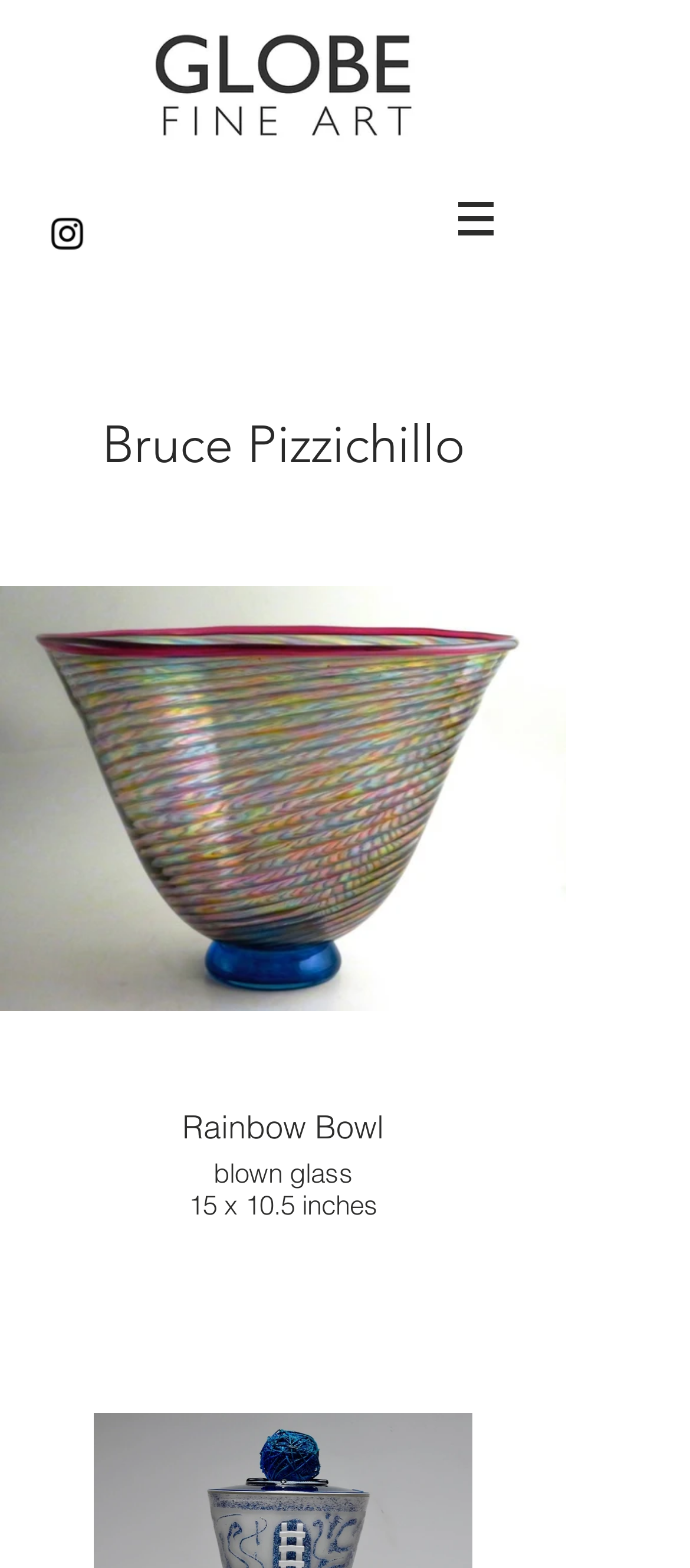What is the size of the artwork?
Answer the question with just one word or phrase using the image.

15 x 10.5 inches